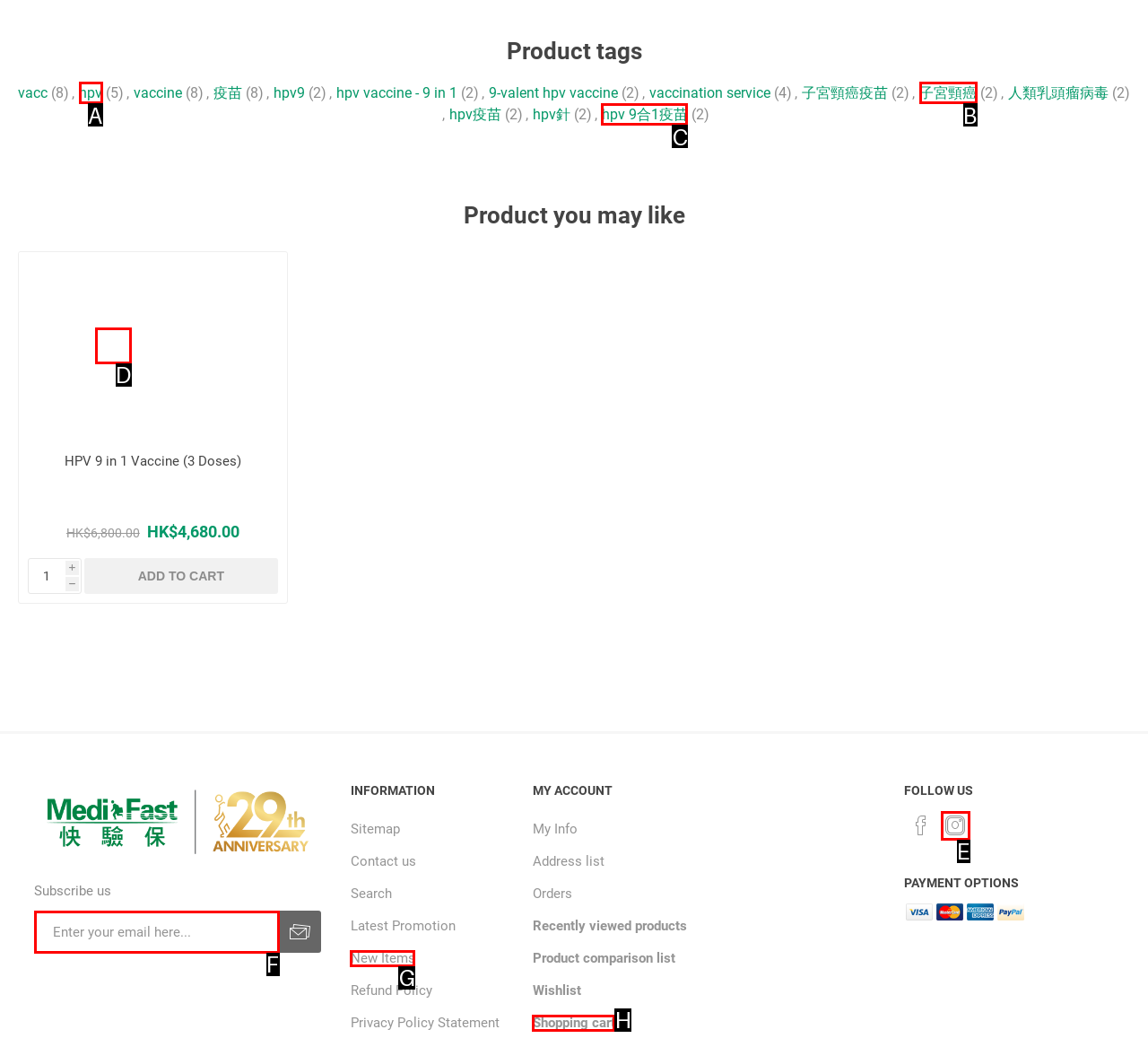Tell me which one HTML element best matches the description: hpv
Answer with the option's letter from the given choices directly.

A